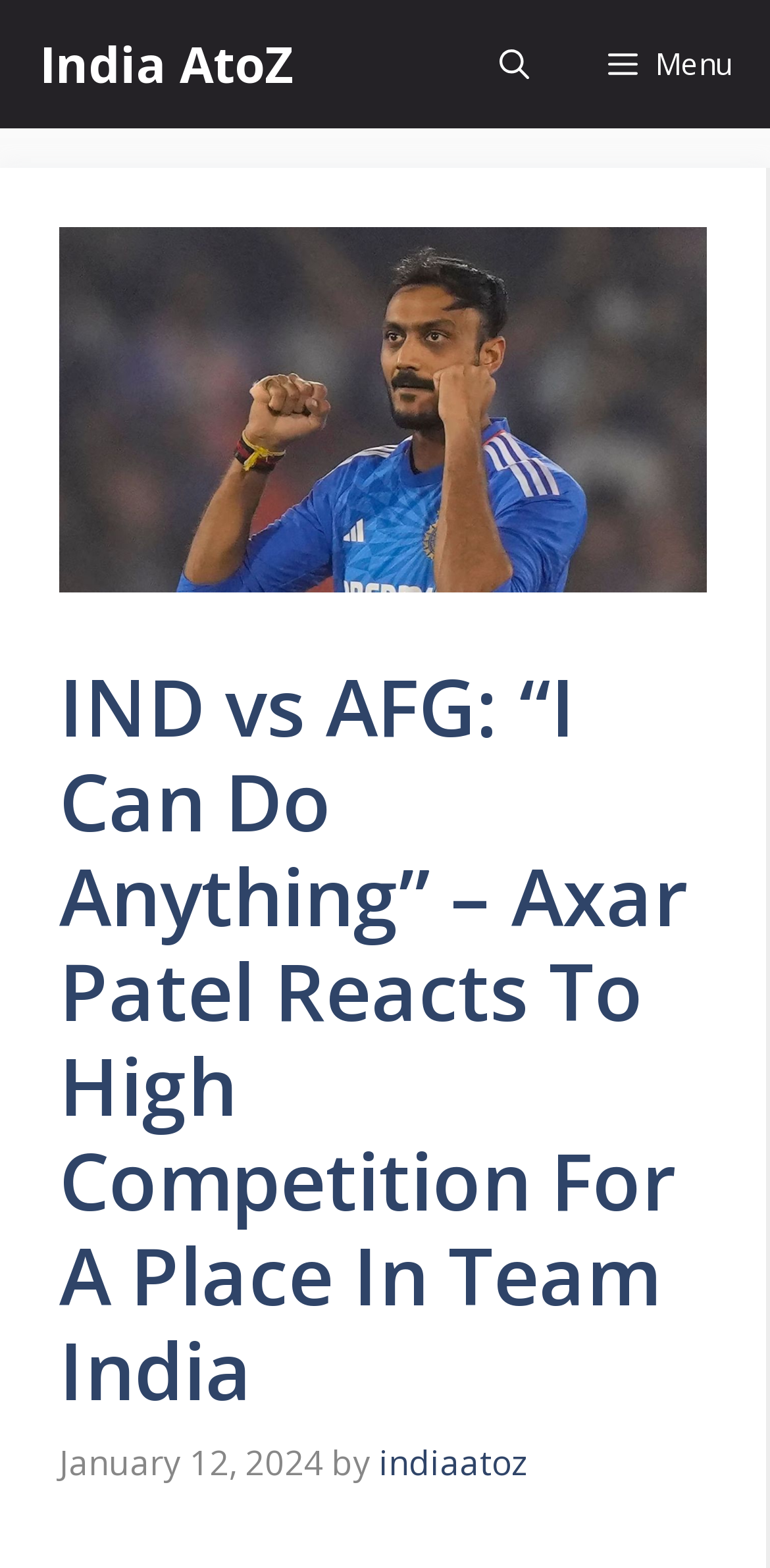Return the bounding box coordinates of the UI element that corresponds to this description: "aria-label="Open search"". The coordinates must be given as four float numbers in the range of 0 and 1, [left, top, right, bottom].

[0.597, 0.0, 0.738, 0.082]